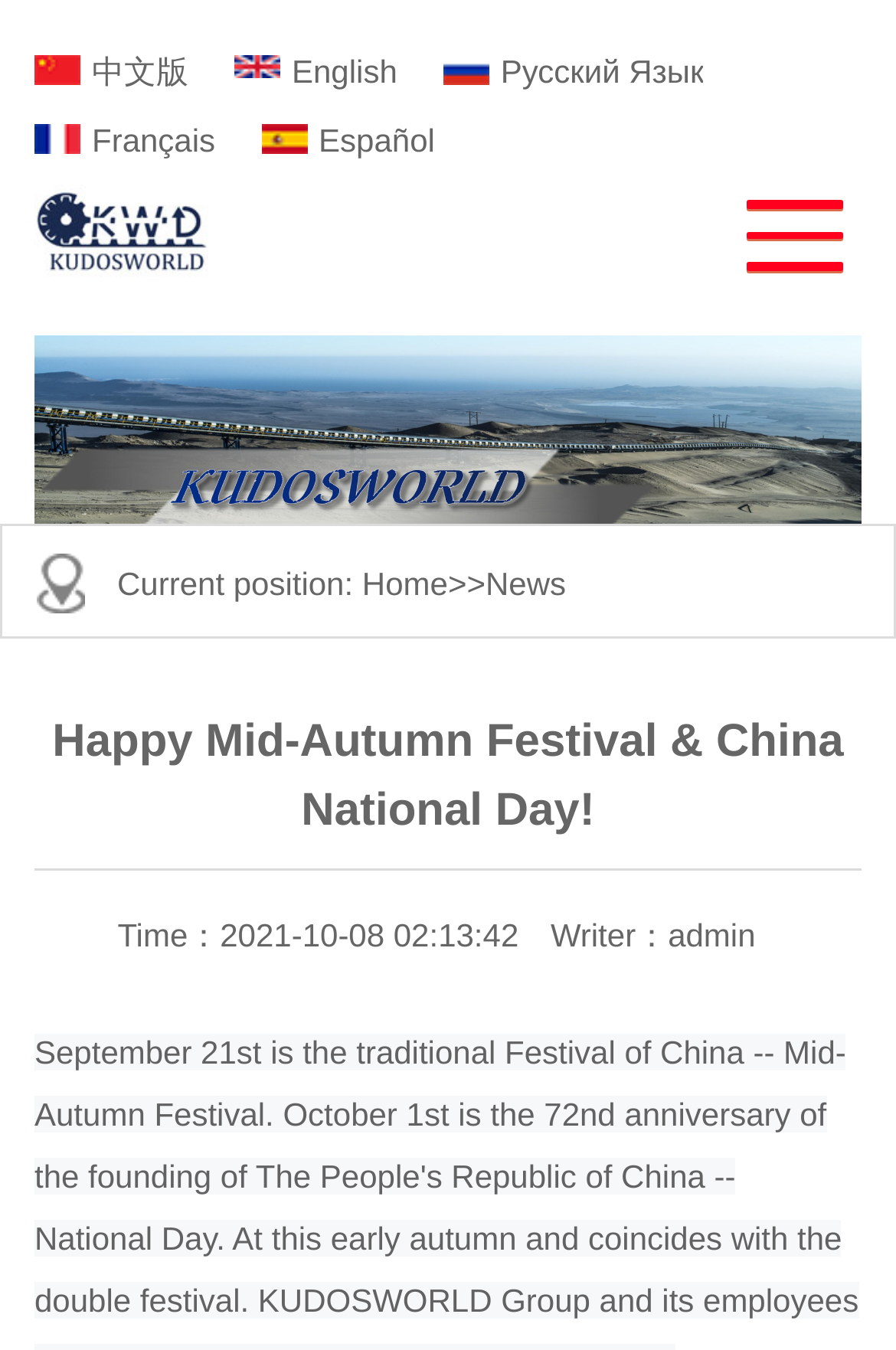Locate the bounding box coordinates of the UI element described by: "Home". Provide the coordinates as four float numbers between 0 and 1, formatted as [left, top, right, bottom].

[0.404, 0.418, 0.5, 0.446]